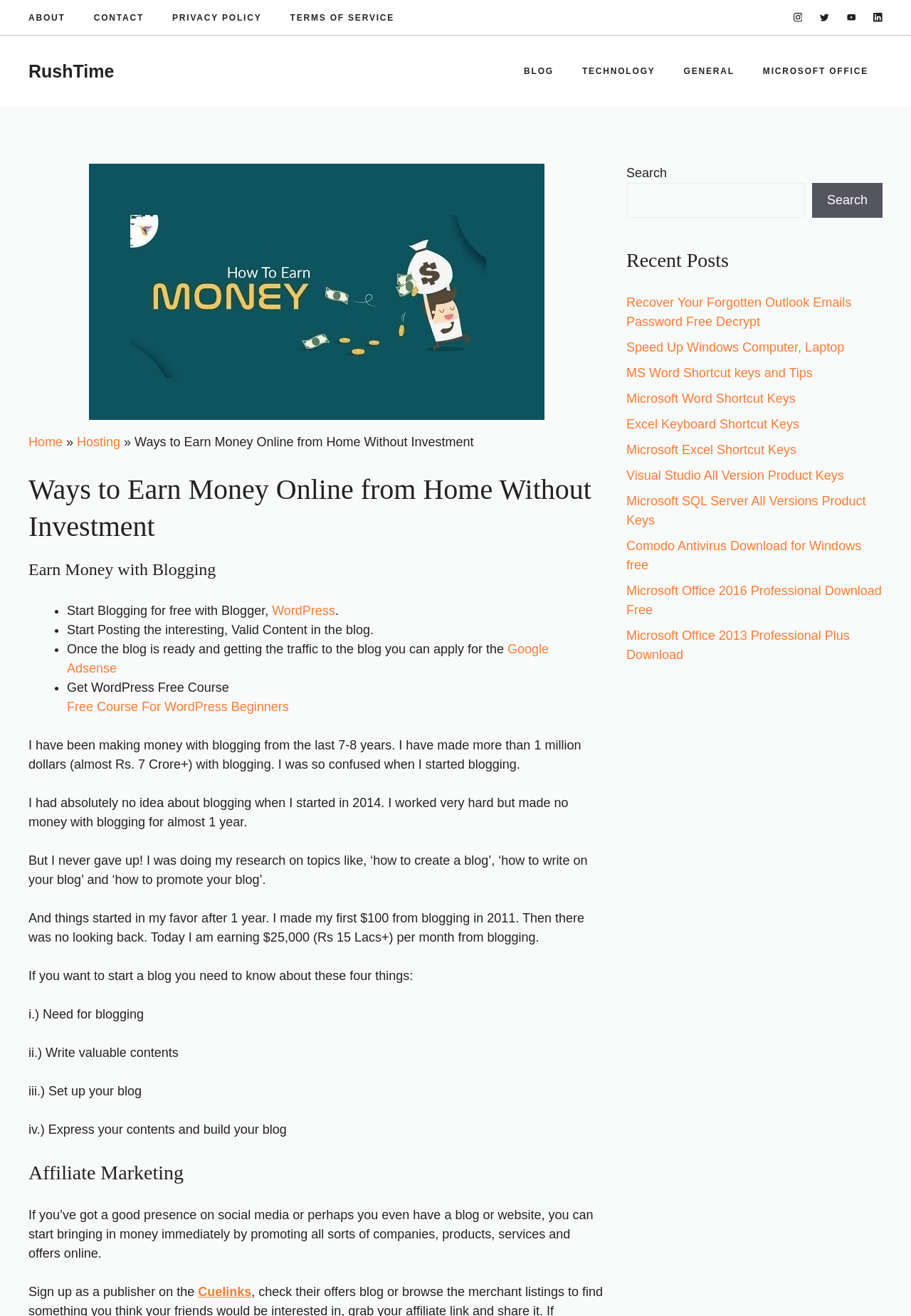What is the first step to start a blog?
Based on the image, provide a one-word or brief-phrase response.

Need for blogging